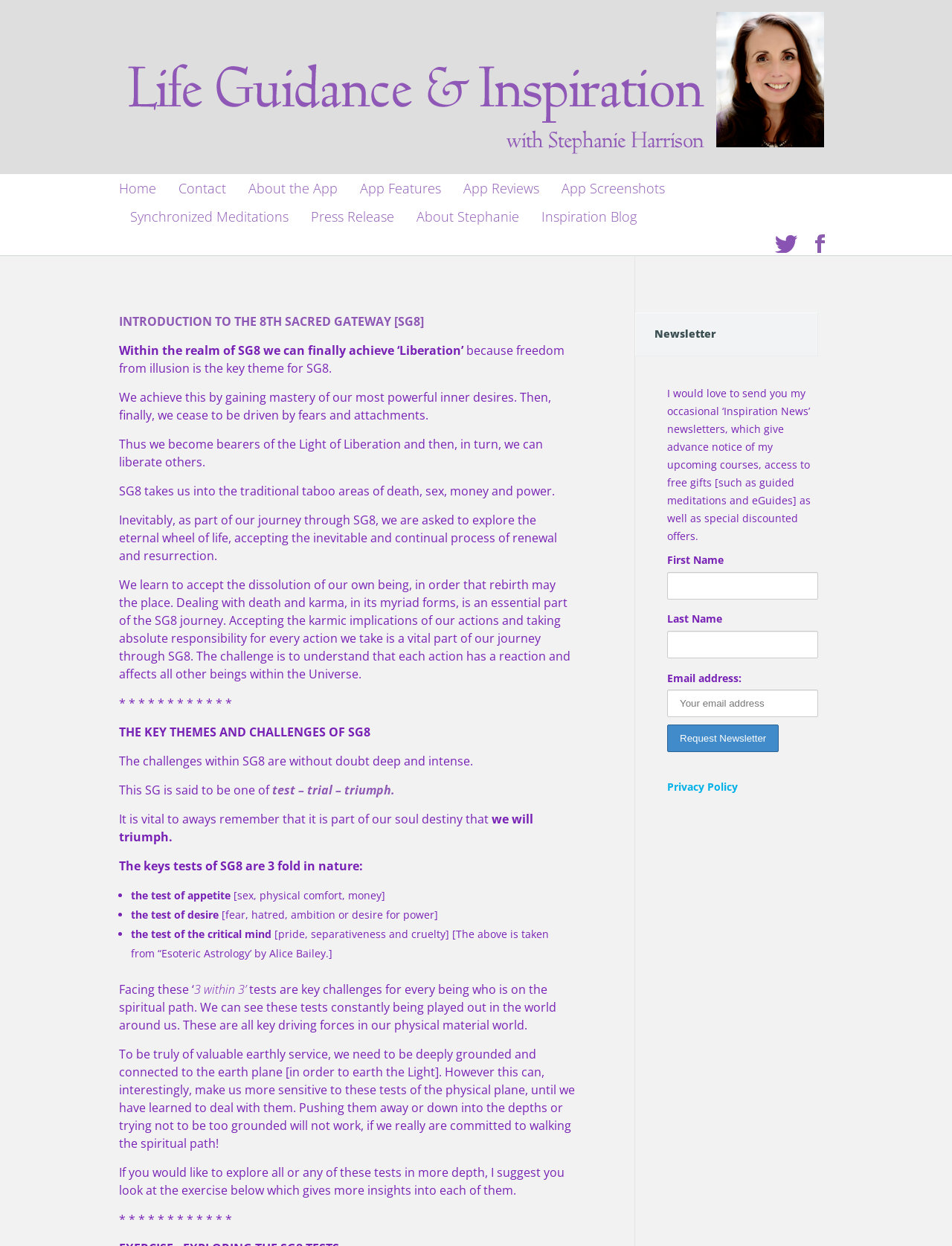Answer this question using a single word or a brief phrase:
What are the three key tests of SG8?

appetite, desire, critical mind